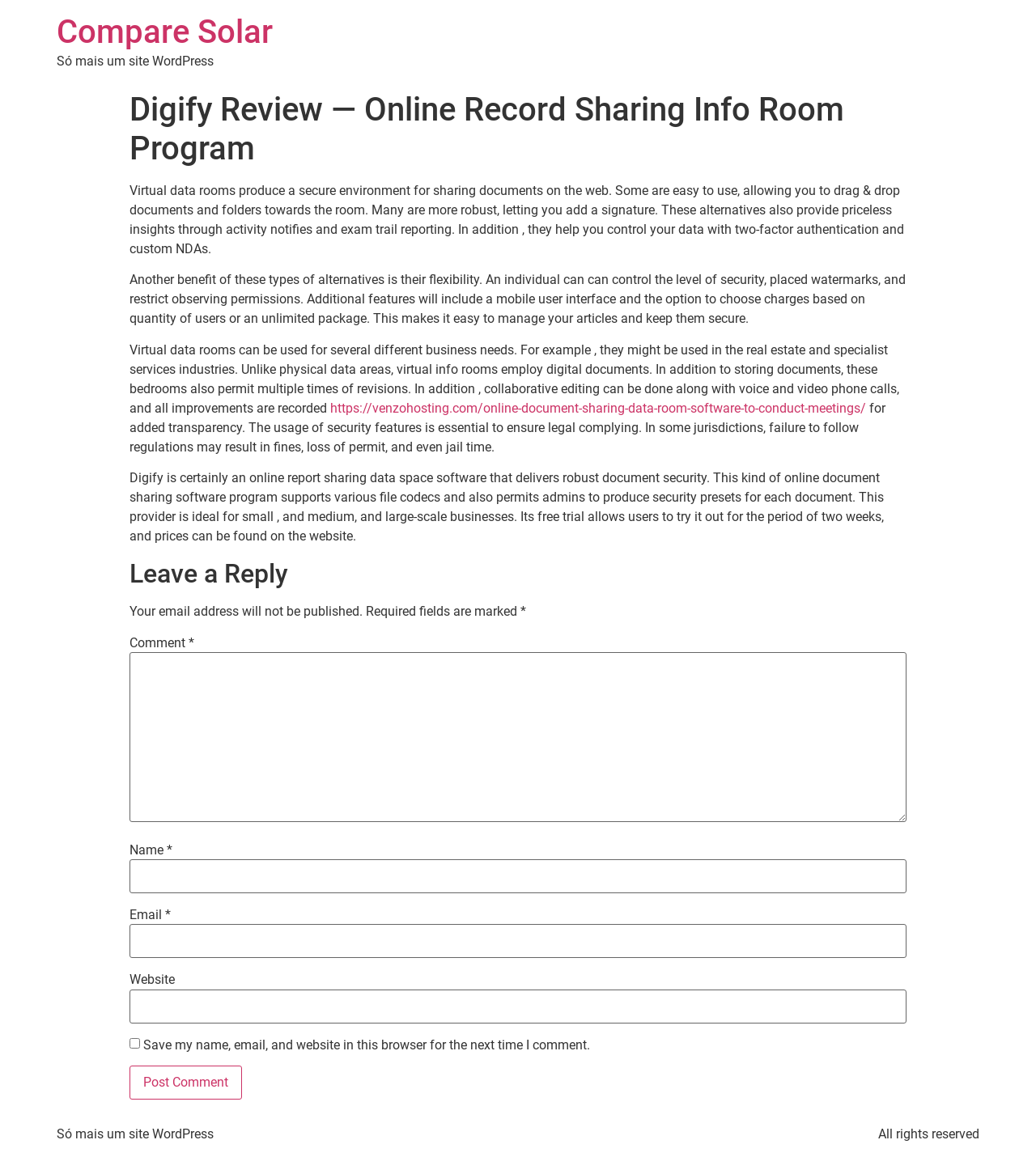Please give a concise answer to this question using a single word or phrase: 
What is the name of the online document sharing software mentioned on the webpage?

Digify